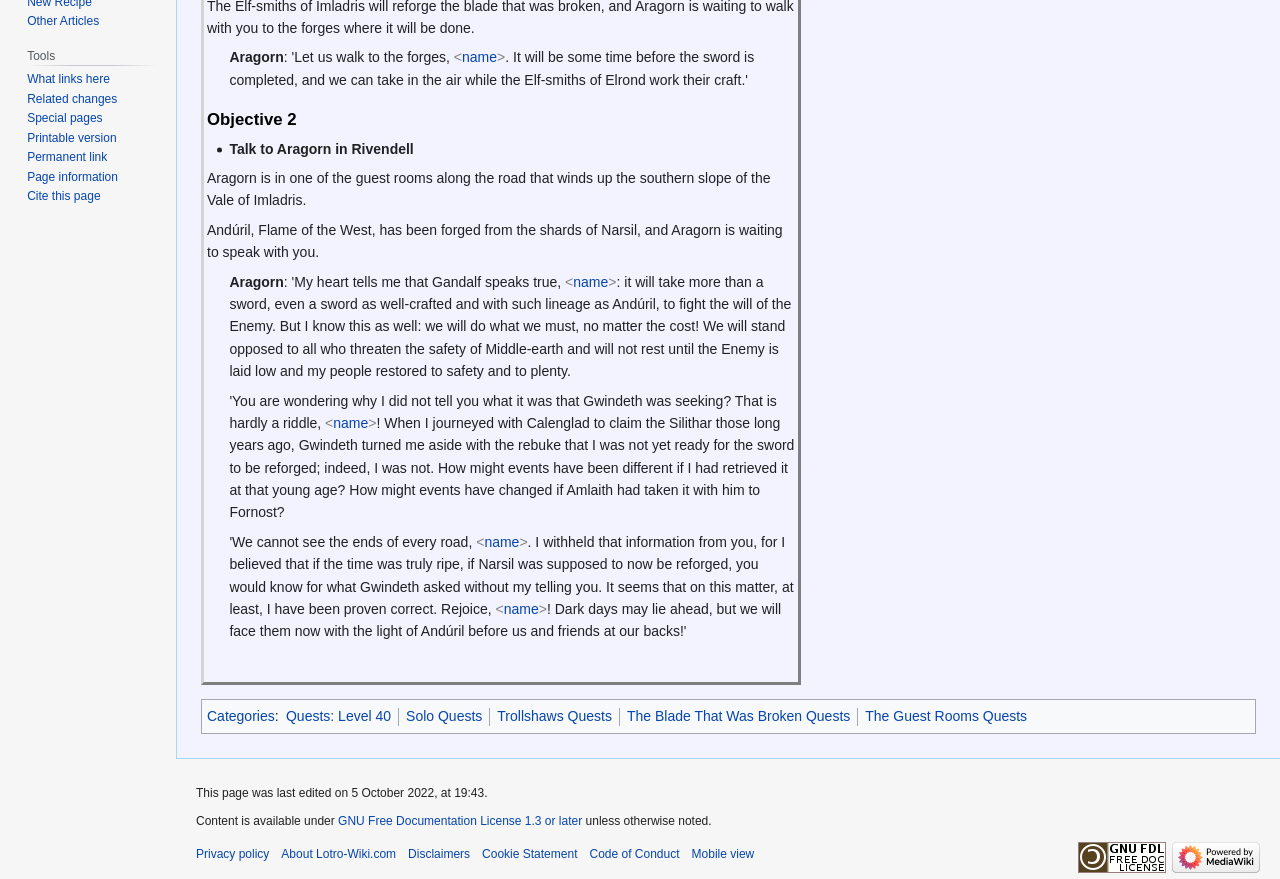Identify the bounding box for the UI element described as: "Quests: Level 40". Ensure the coordinates are four float numbers between 0 and 1, formatted as [left, top, right, bottom].

[0.223, 0.806, 0.306, 0.824]